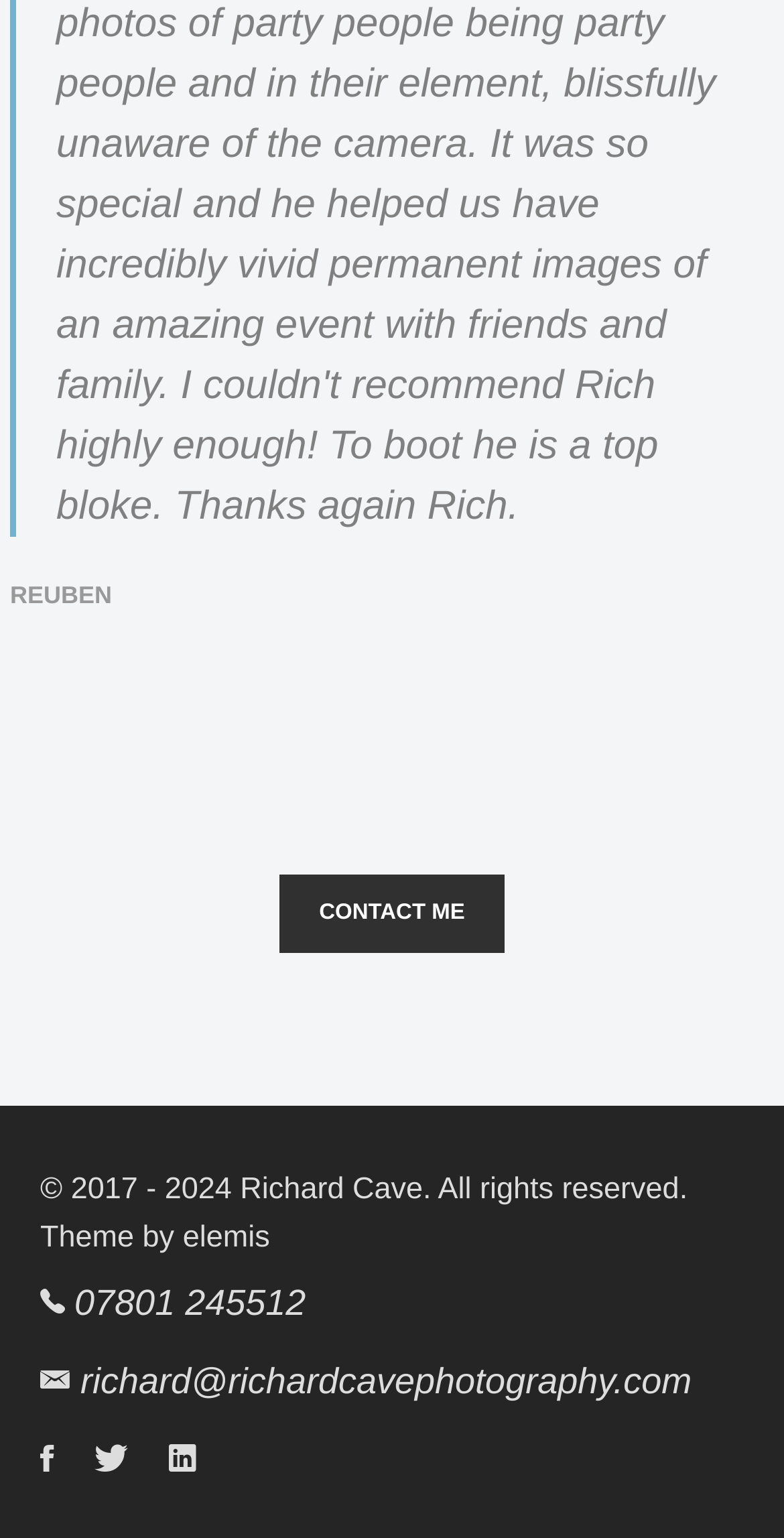Identify the bounding box of the HTML element described here: "Google+". Provide the coordinates as four float numbers between 0 and 1: [left, top, right, bottom].

None